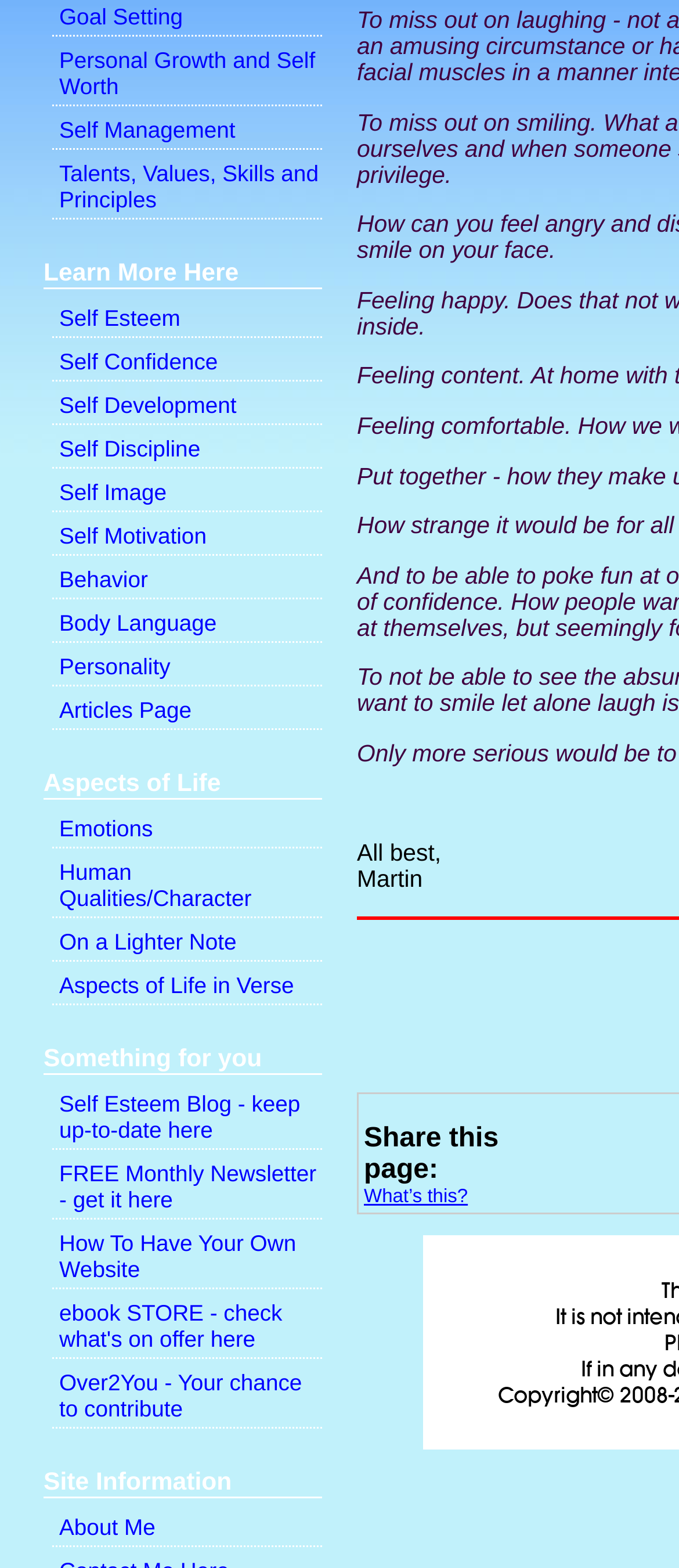Locate the bounding box coordinates of the UI element described by: "Emotions". Provide the coordinates as four float numbers between 0 and 1, formatted as [left, top, right, bottom].

[0.077, 0.517, 0.474, 0.541]